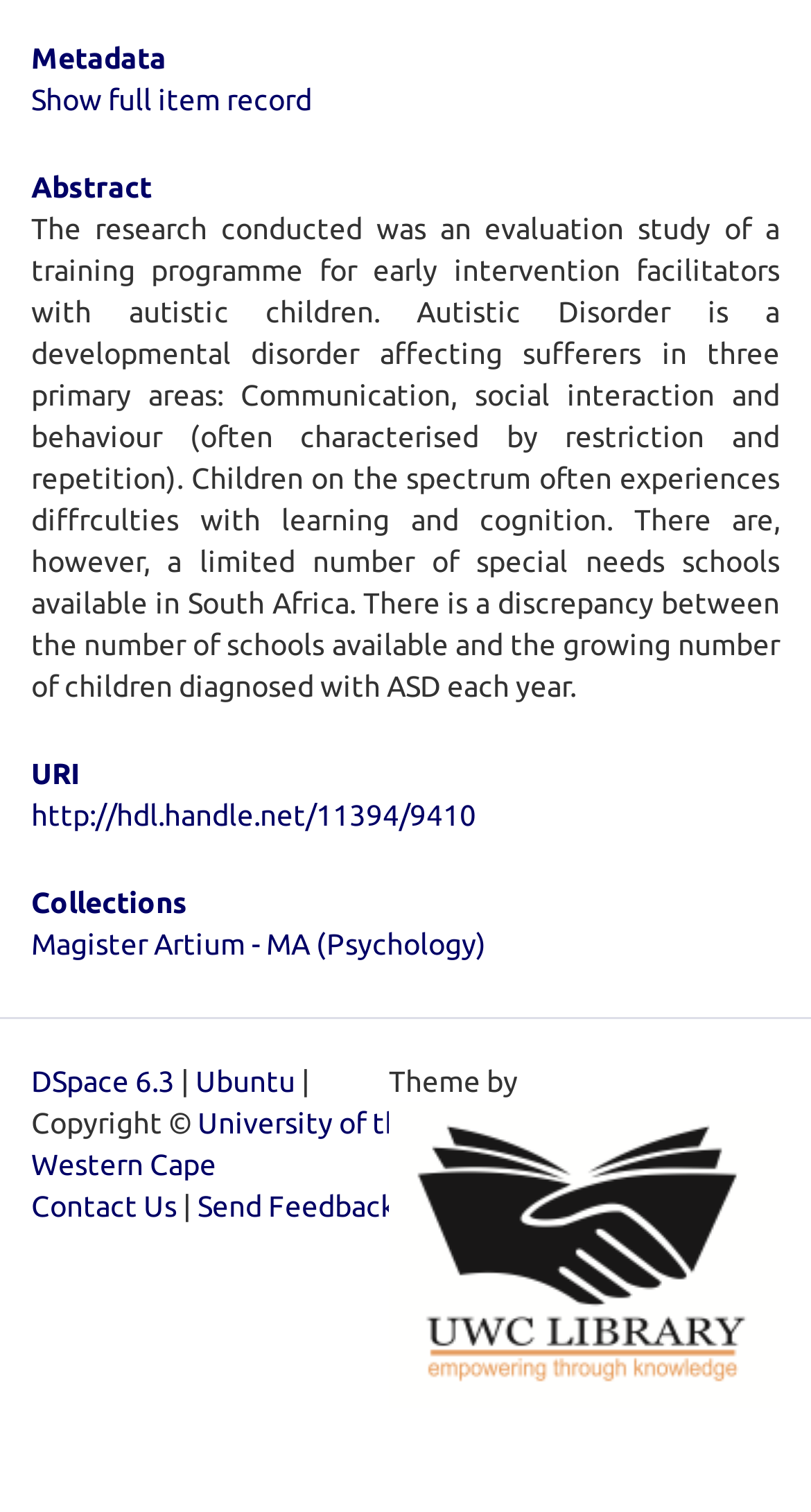What is the operating system used by the website?
Please give a detailed answer to the question using the information shown in the image.

The operating system information can be found at the bottom of the page, where a link with the text 'Ubuntu' is provided, indicating that the website is running on Ubuntu.